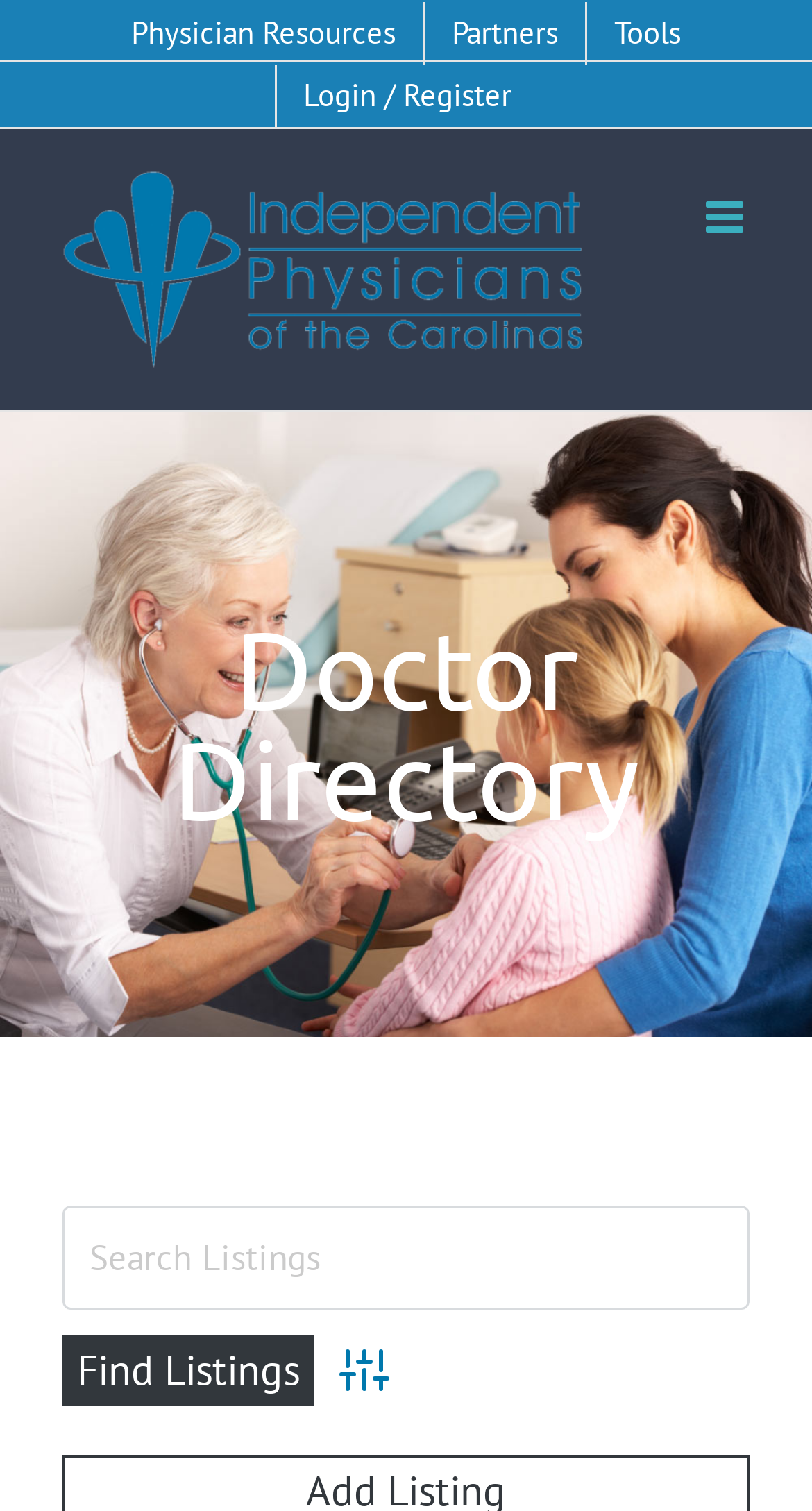Locate the bounding box coordinates of the segment that needs to be clicked to meet this instruction: "Go to top of the page".

[0.695, 0.813, 0.808, 0.874]